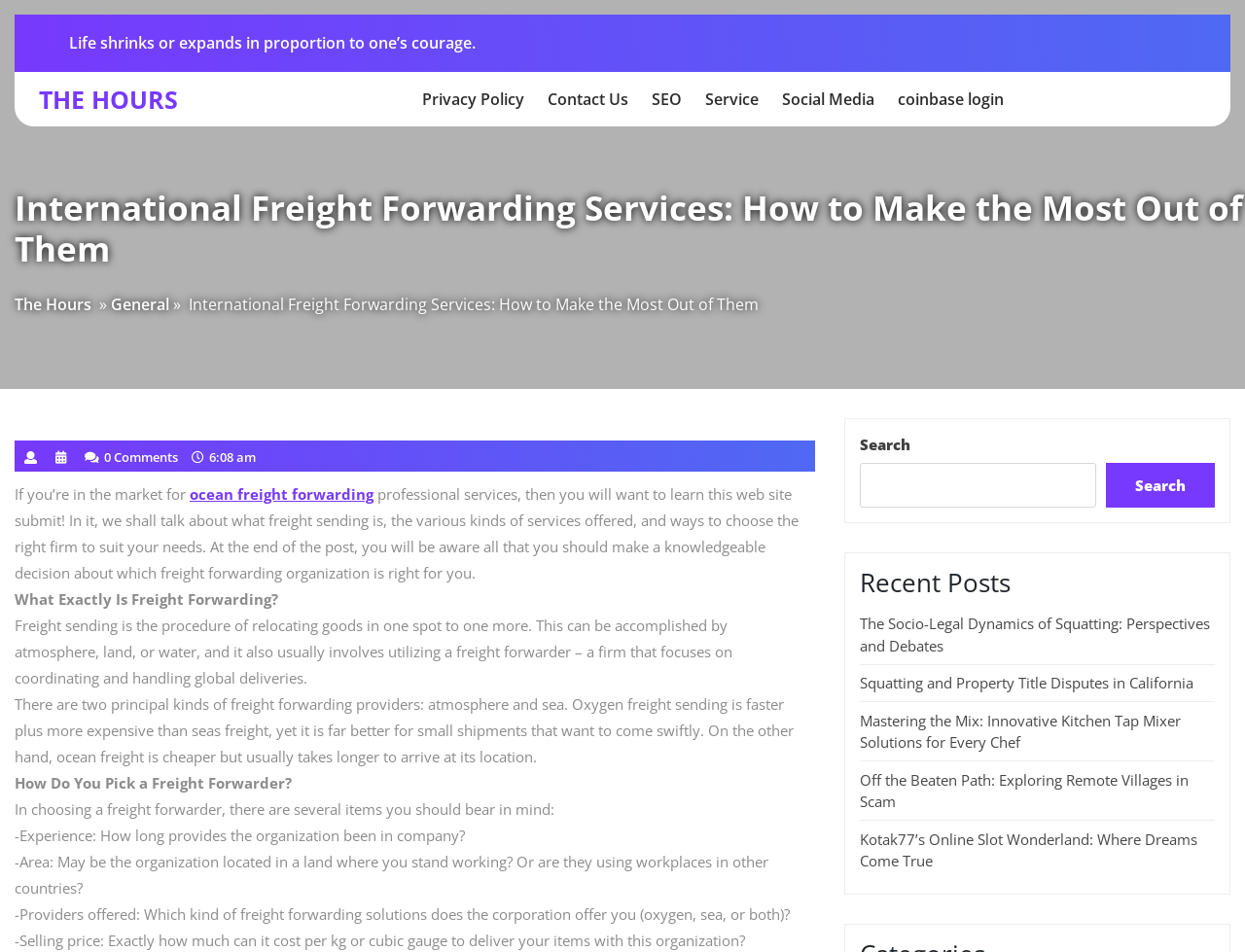What is the purpose of the search box?
Respond to the question with a single word or phrase according to the image.

To search the website